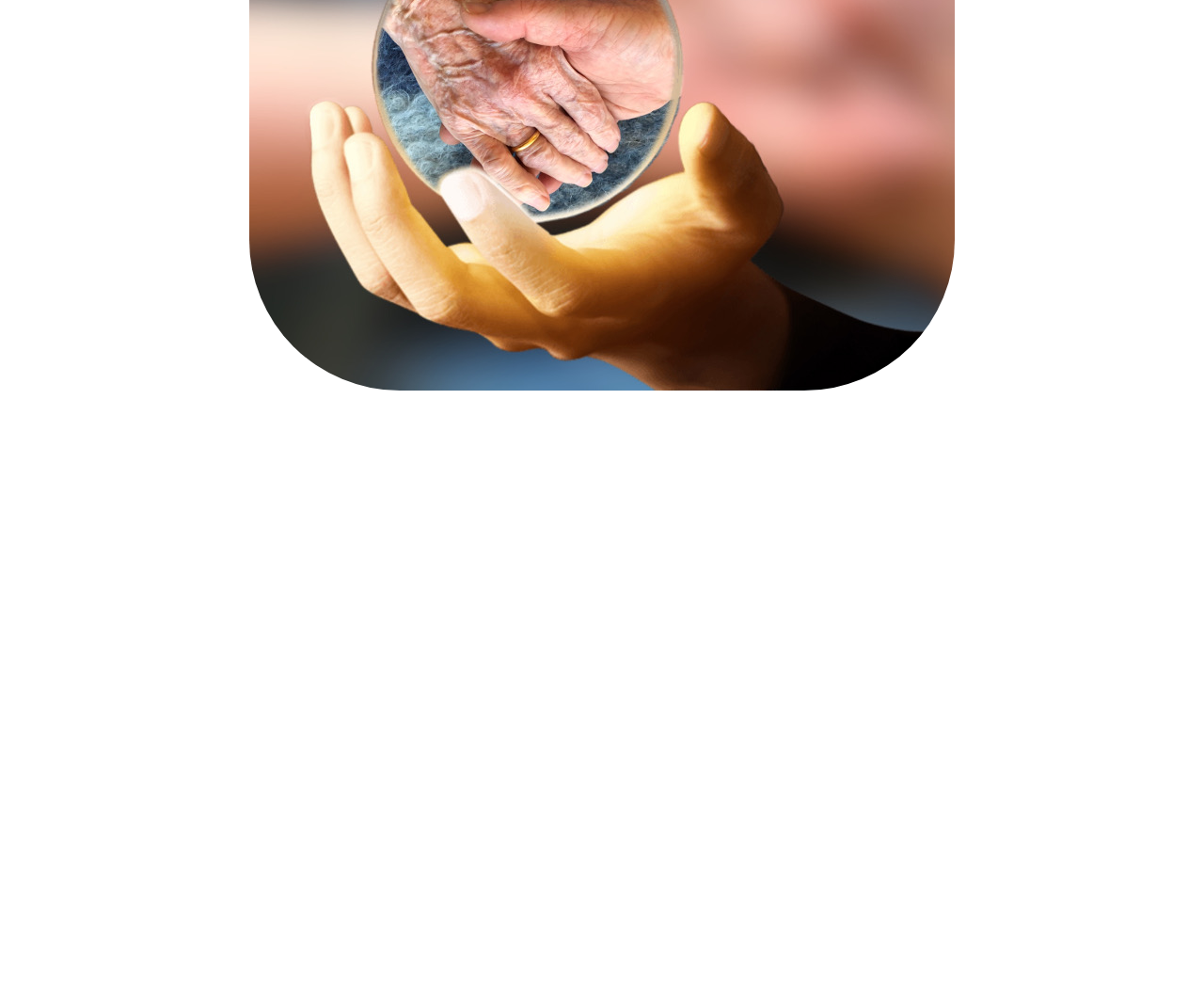Please determine the bounding box coordinates of the element to click on in order to accomplish the following task: "Learn about Services". Ensure the coordinates are four float numbers ranging from 0 to 1, i.e., [left, top, right, bottom].

[0.291, 0.666, 0.333, 0.679]